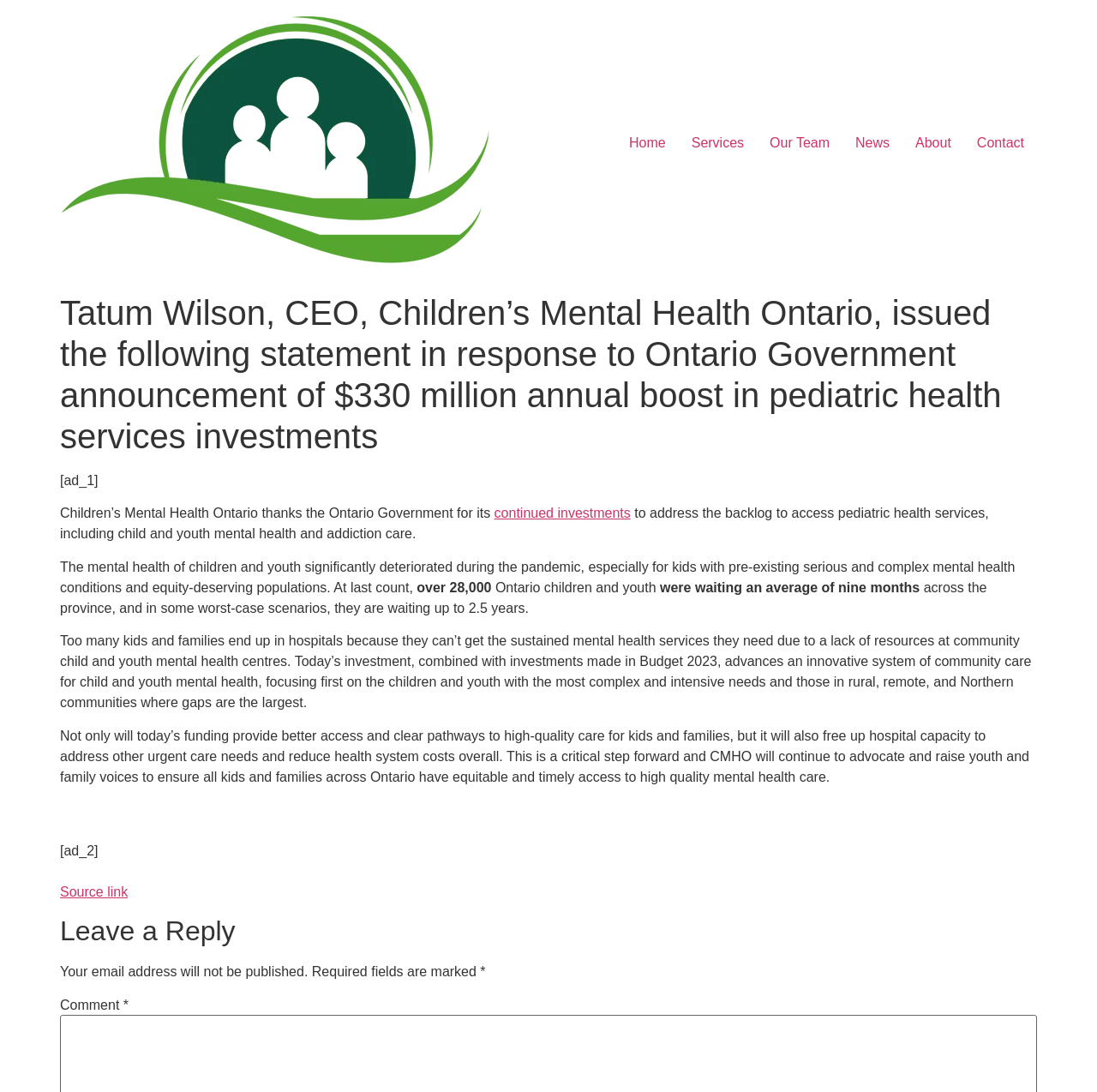Give a detailed overview of the webpage's appearance and contents.

The webpage appears to be an article or press release from Children's Mental Health Ontario, with a focus on the organization's response to the Ontario Government's announcement of a $330 million annual boost in pediatric health services investments.

At the top of the page, there is a prominent link to "Support Counselling" accompanied by an image, which takes up a significant portion of the top section. Below this, there is a navigation menu with links to "Home", "Services", "Our Team", "News", "About", and "Contact", arranged horizontally across the page.

The main content of the page is a statement from Tatum Wilson, CEO of Children's Mental Health Ontario, which is divided into several paragraphs. The text discusses the organization's gratitude towards the Ontario Government for its investment in pediatric health services, including child and youth mental health and addiction care. The statement also highlights the significant backlog in accessing these services, particularly for children and youth with pre-existing serious and complex mental health conditions and equity-deserving populations.

Throughout the text, there are several static text elements, including advertisements labeled "[ad_1]" and "[ad_2]", which are placed at the top and bottom of the page, respectively. There is also a link to "continued investments" within the text, as well as a "Source link" at the bottom of the page.

At the bottom of the page, there is a section for leaving a reply, with a heading and several static text elements, including a note that email addresses will not be published and a reminder that certain fields are required.